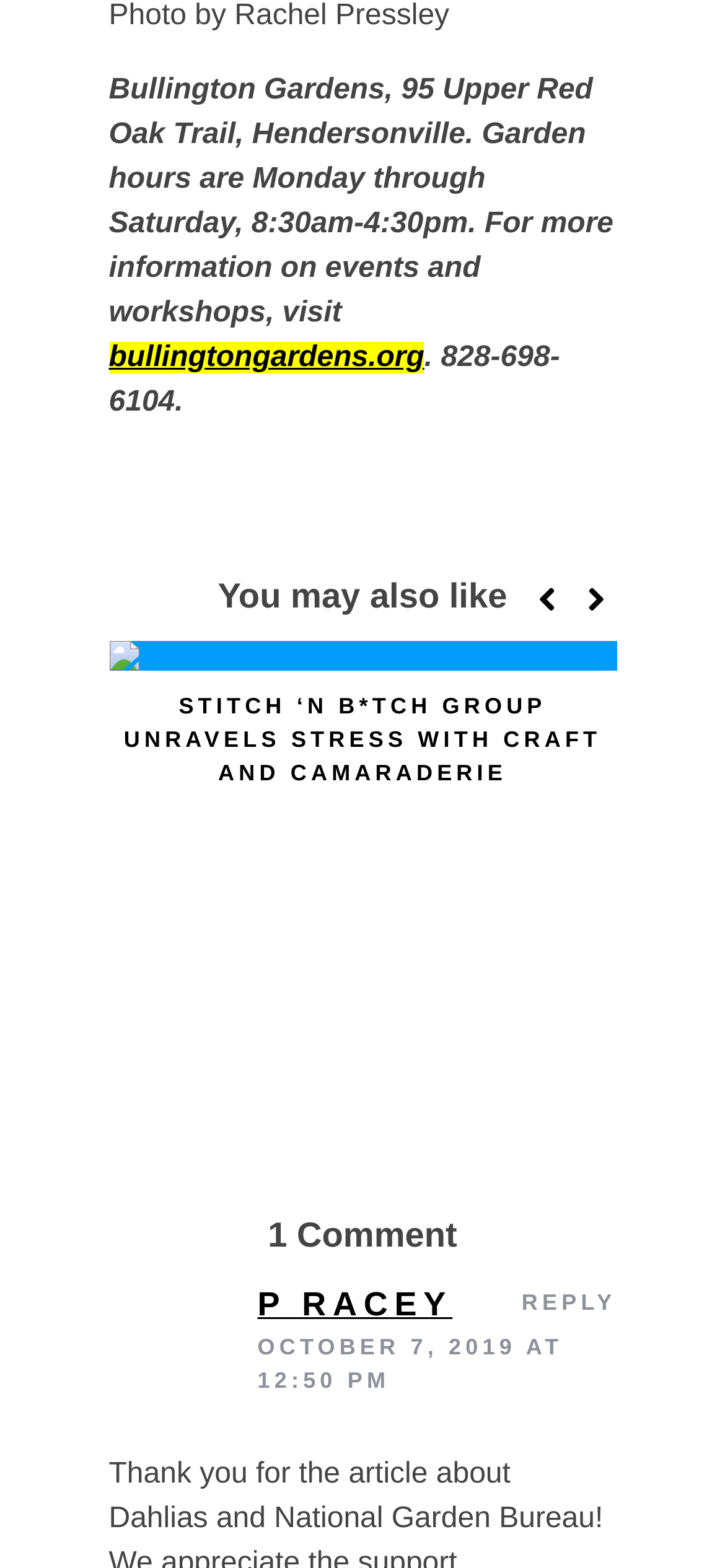Using the provided element description: "parent_node: You may also like", identify the bounding box coordinates. The coordinates should be four floats between 0 and 1 in the order [left, top, right, bottom].

[0.794, 0.37, 0.85, 0.397]